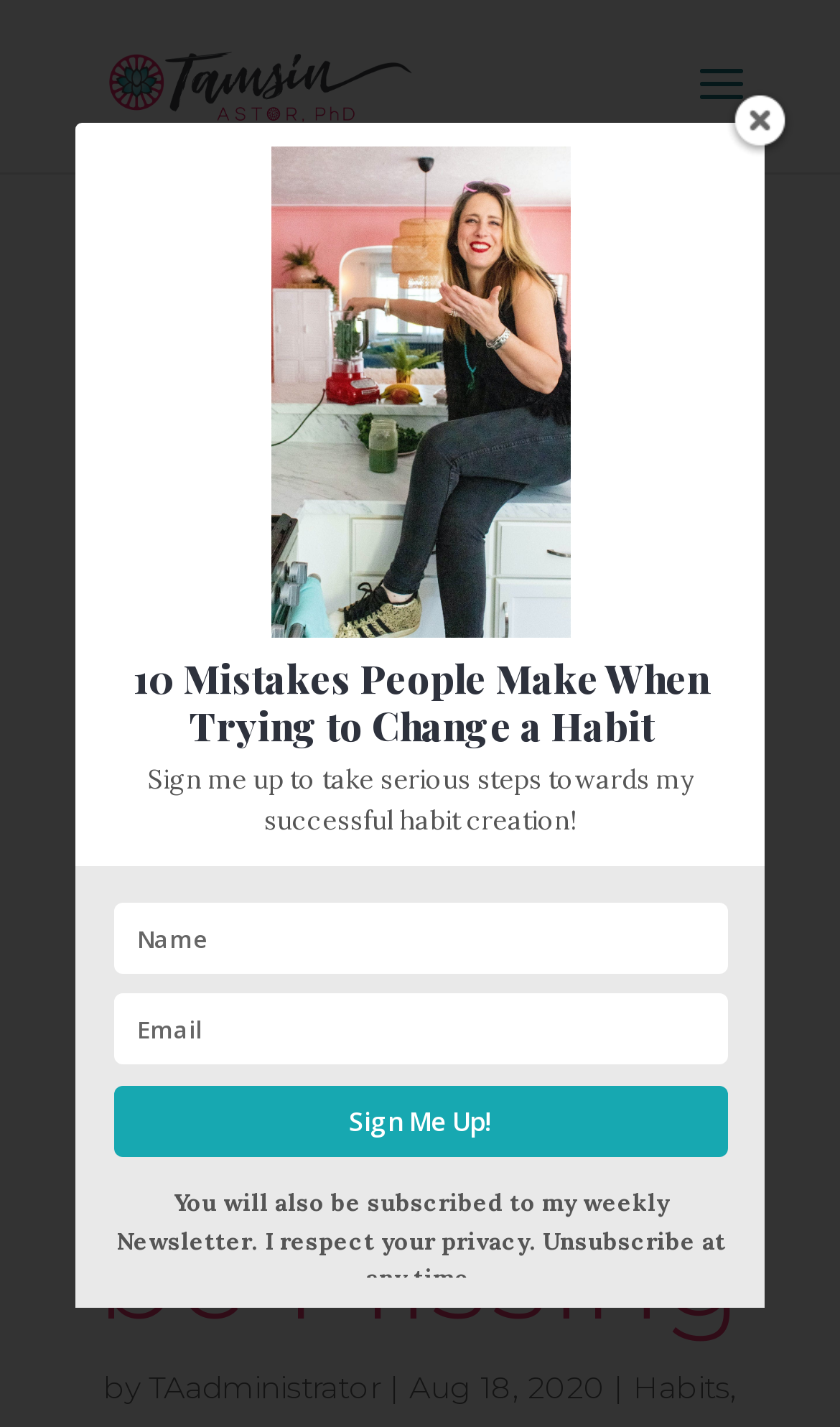Refer to the element description TAadministrator and identify the corresponding bounding box in the screenshot. Format the coordinates as (top-left x, top-left y, bottom-right x, bottom-right y) with values in the range of 0 to 1.

[0.177, 0.959, 0.454, 0.986]